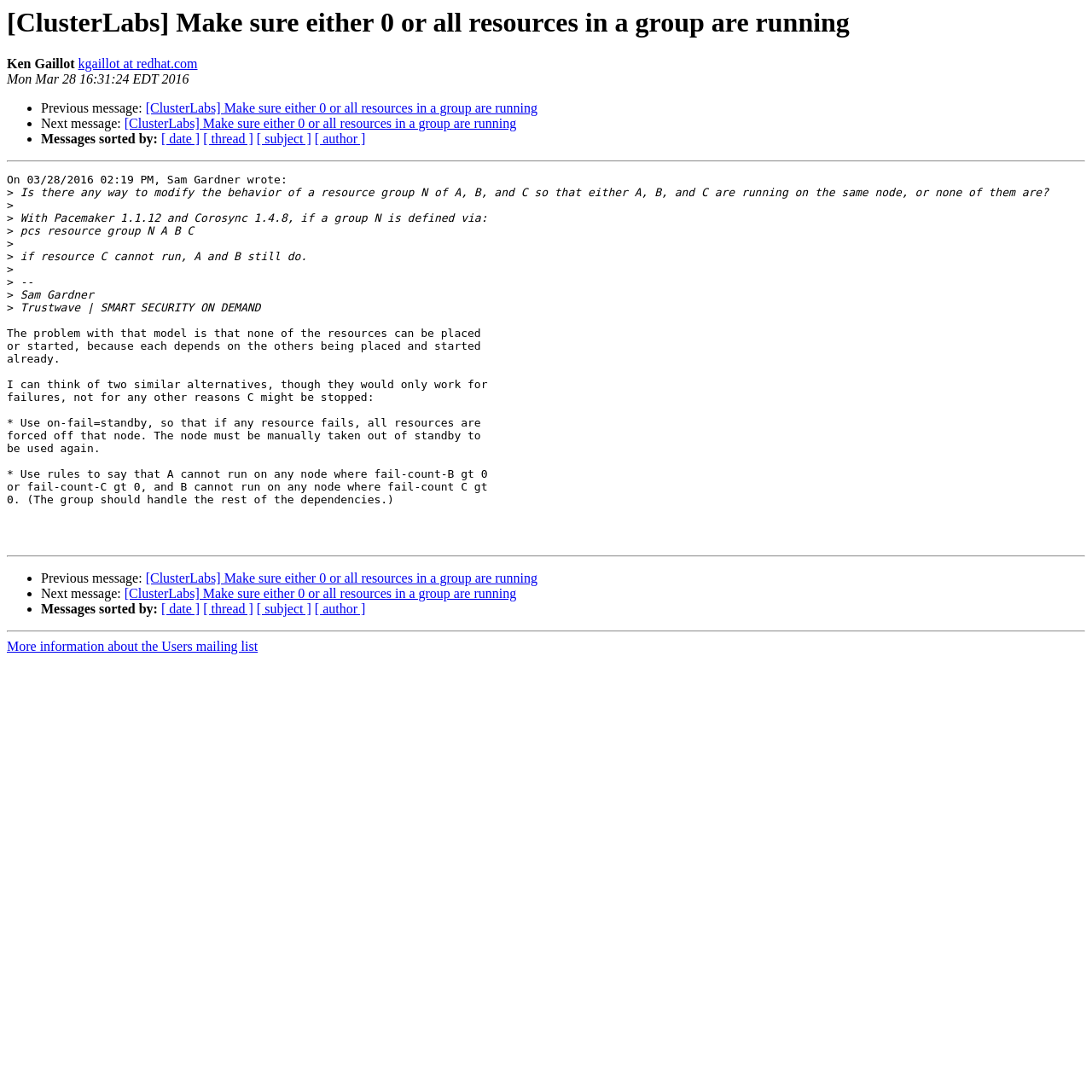Can you find the bounding box coordinates of the area I should click to execute the following instruction: "Get more information about the Users mailing list"?

[0.006, 0.585, 0.236, 0.599]